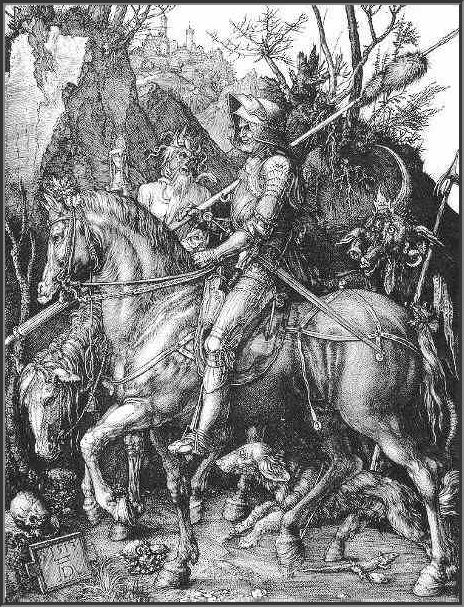Look at the image and give a detailed response to the following question: What themes are encapsulated in the etching?

The caption suggests that the etching not only serves as a striking visual but also encapsulates themes of mortality, duty, and the struggle between good and evil, as reflected in the knight's resolute demeanor amidst the chaos.